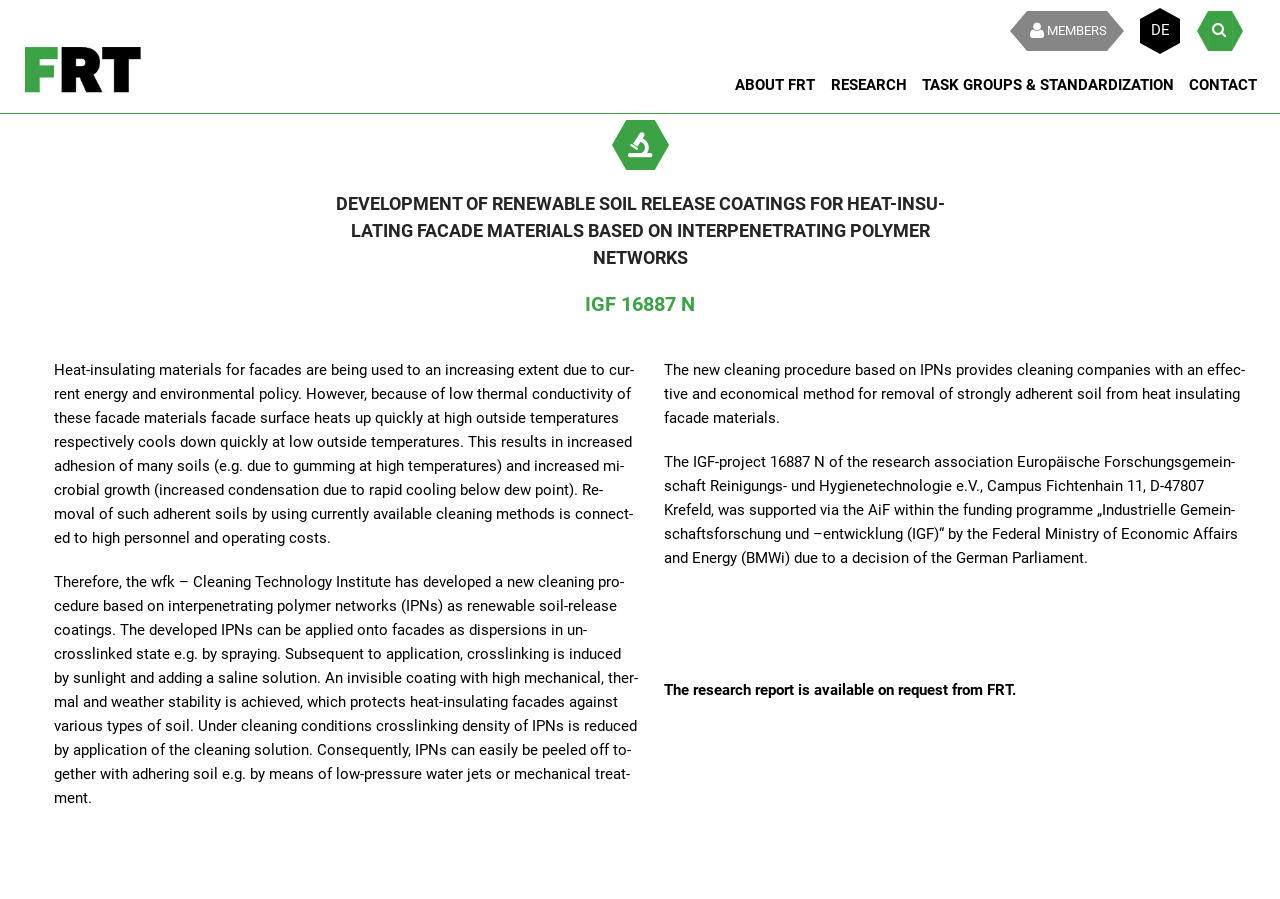Offer a comprehensive description of the webpage’s content and structure.

The webpage is about a research project, IGF 16887 N, focused on developing renewable soil release coatings for heat-insulating facade materials. 

At the top of the page, there is a navigation menu with five links: "ABOUT FRT", "RESEARCH", "TASK GROUPS & STANDARDIZATION", and "CONTACT". On the top right, there is a language selection link "DE". 

Below the navigation menu, there is a heading that reads "DEVELOPMENT OF RENEWABLE SOIL RELEASE COATINGS FOR HEAT-INSULATING FACADE MATERIALS BASED ON INTERPENETRATING POLYMER NETWORKS". 

Following this heading, there is a subheading "IGF 16887 N" and then a block of text that explains the problem of heat-insulating facade materials being used increasingly due to current energy and environmental policies. However, these materials have low thermal conductivity, which leads to increased adhesion of many soils and increased microbial growth. 

The text then describes the solution developed by the wfk – Clean Technology Institute, which is a new cleaning procedure based on interpolating polymer networks (IPNs) as renewable soil-release coatings. These IPNs can be applied to facades as dispersions in an uncrosslinked state and then crosslinked by sunlight and a saline solution. This creates an invisible coating with high mechanical, thermal, and weather stability, protecting heat-insulating facades against various types of soil. 

The text continues to explain that under cleaning conditions, the crosslinking density of IPNs is reduced by applying a cleaning solution, allowing the IPNs to be easily peeled off together with adhering soil. 

There is another block of text that summarizes the benefits of the new cleaning procedure based on IPNs, providing cleaning companies with an effective and eco-friendly method for removing strongly adhering soil from heat-insulating facade materials. 

At the bottom of the page, there is a paragraph that provides information about the IGF project 16887 N, which was supported by the AiF within the funding program "Industrial Community Research and Development (IGF)" by the Federal Ministry of Economic Affairs and Energy (BMWi). 

Finally, there is a note that the research report is available upon request from FRT.